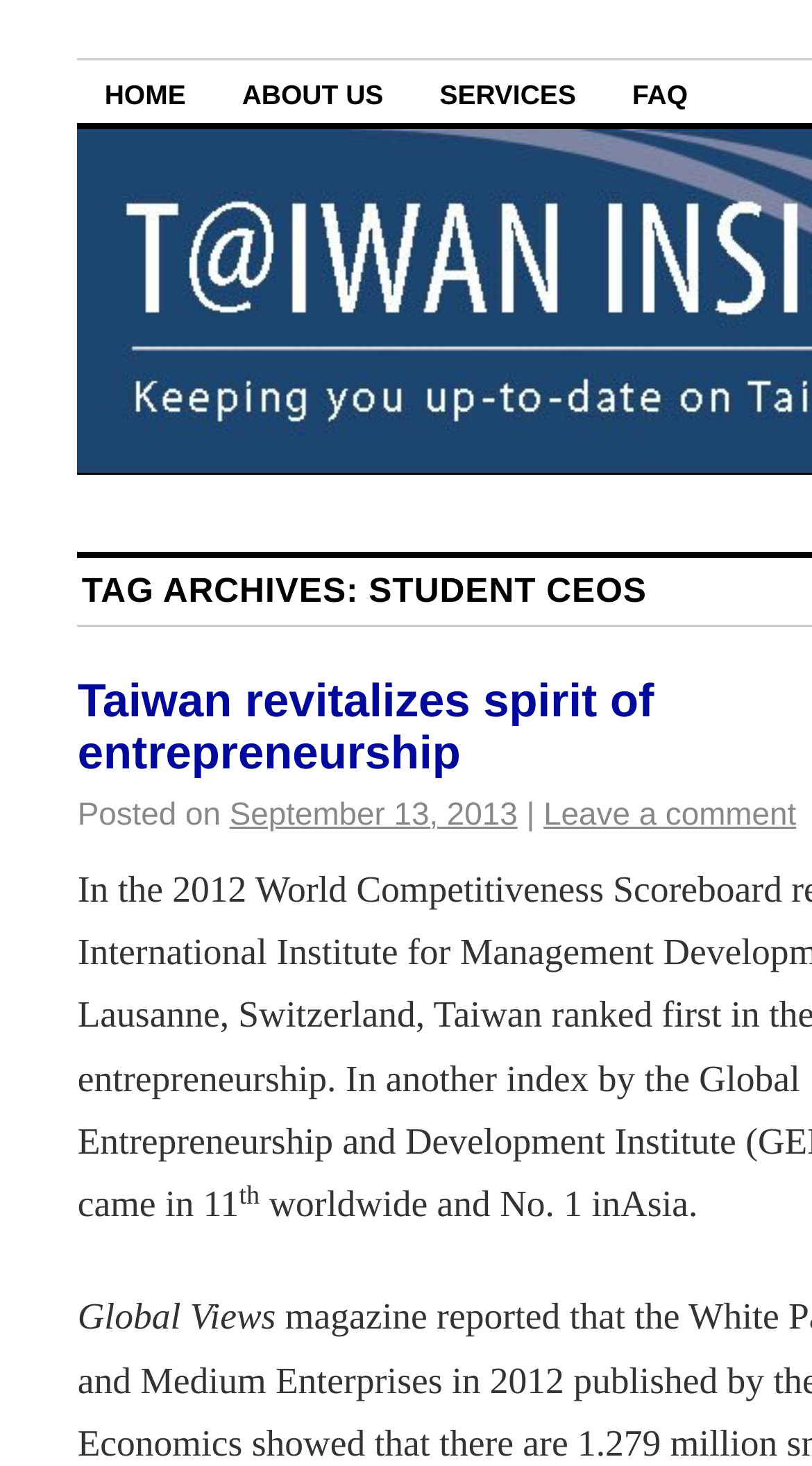Predict the bounding box of the UI element that fits this description: "aria-label="Mobile menu icon"".

None